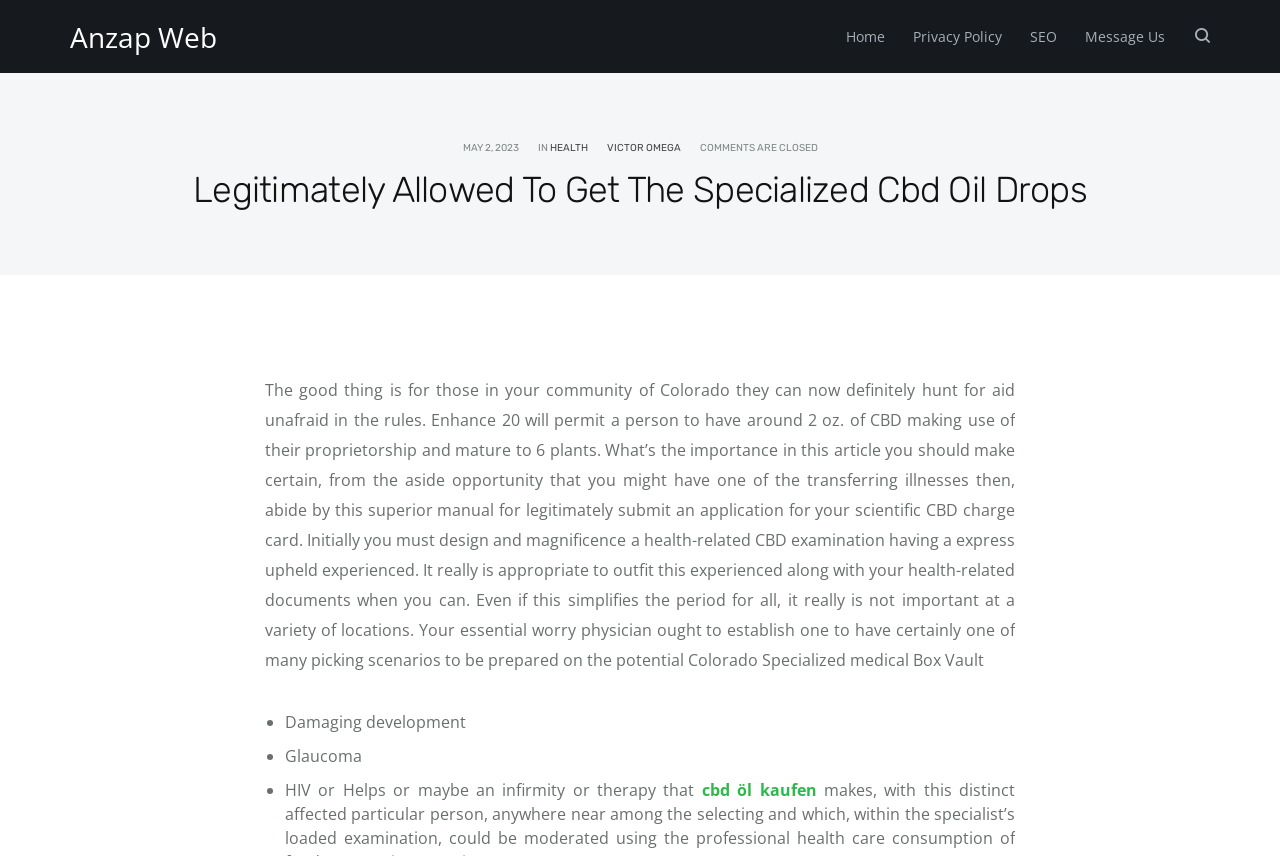Please indicate the bounding box coordinates for the clickable area to complete the following task: "Click the 'cbd öl kaufen' link". The coordinates should be specified as four float numbers between 0 and 1, i.e., [left, top, right, bottom].

[0.548, 0.911, 0.638, 0.936]